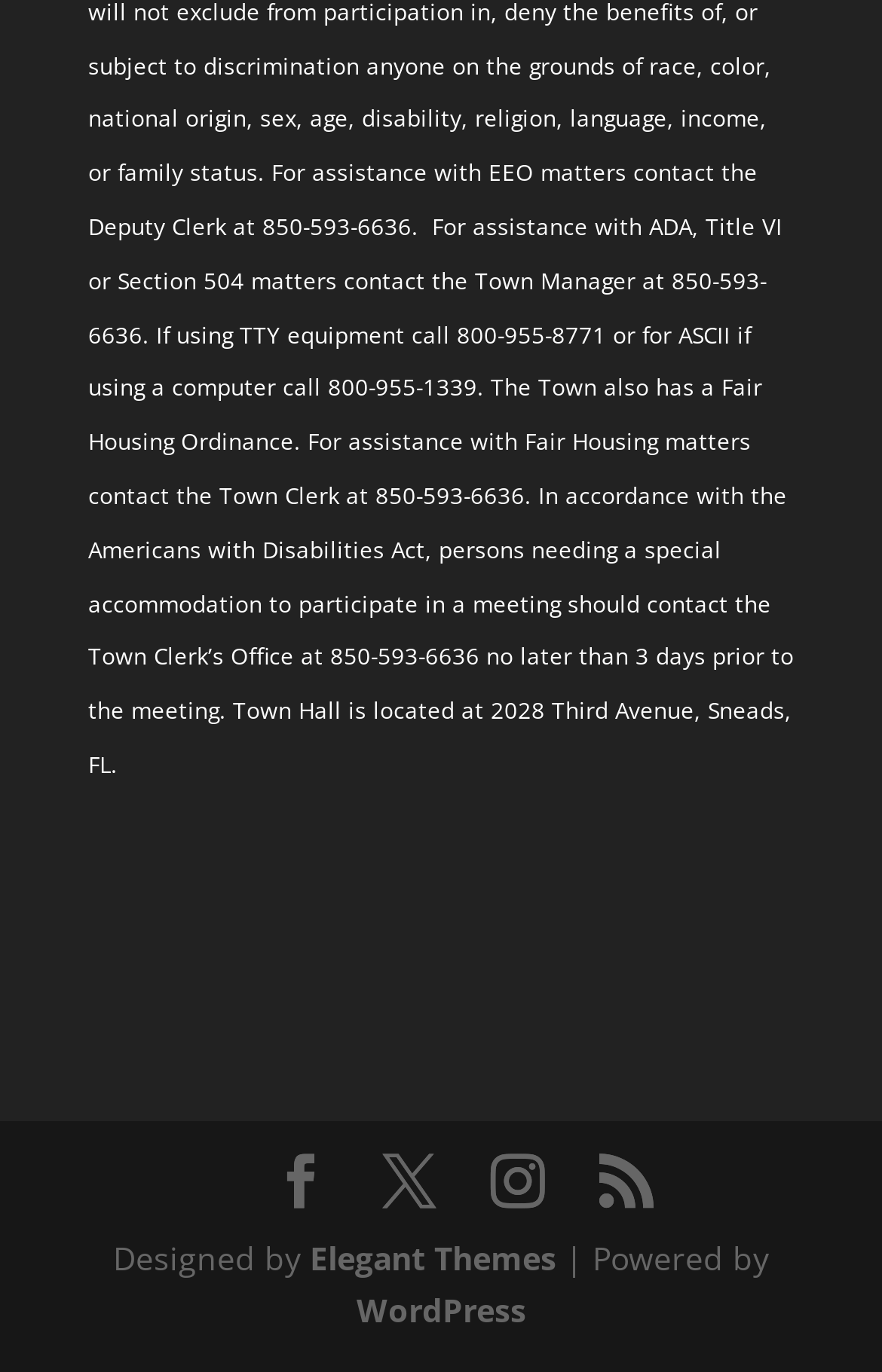How many text elements are there at the bottom of the page?
From the image, respond with a single word or phrase.

3